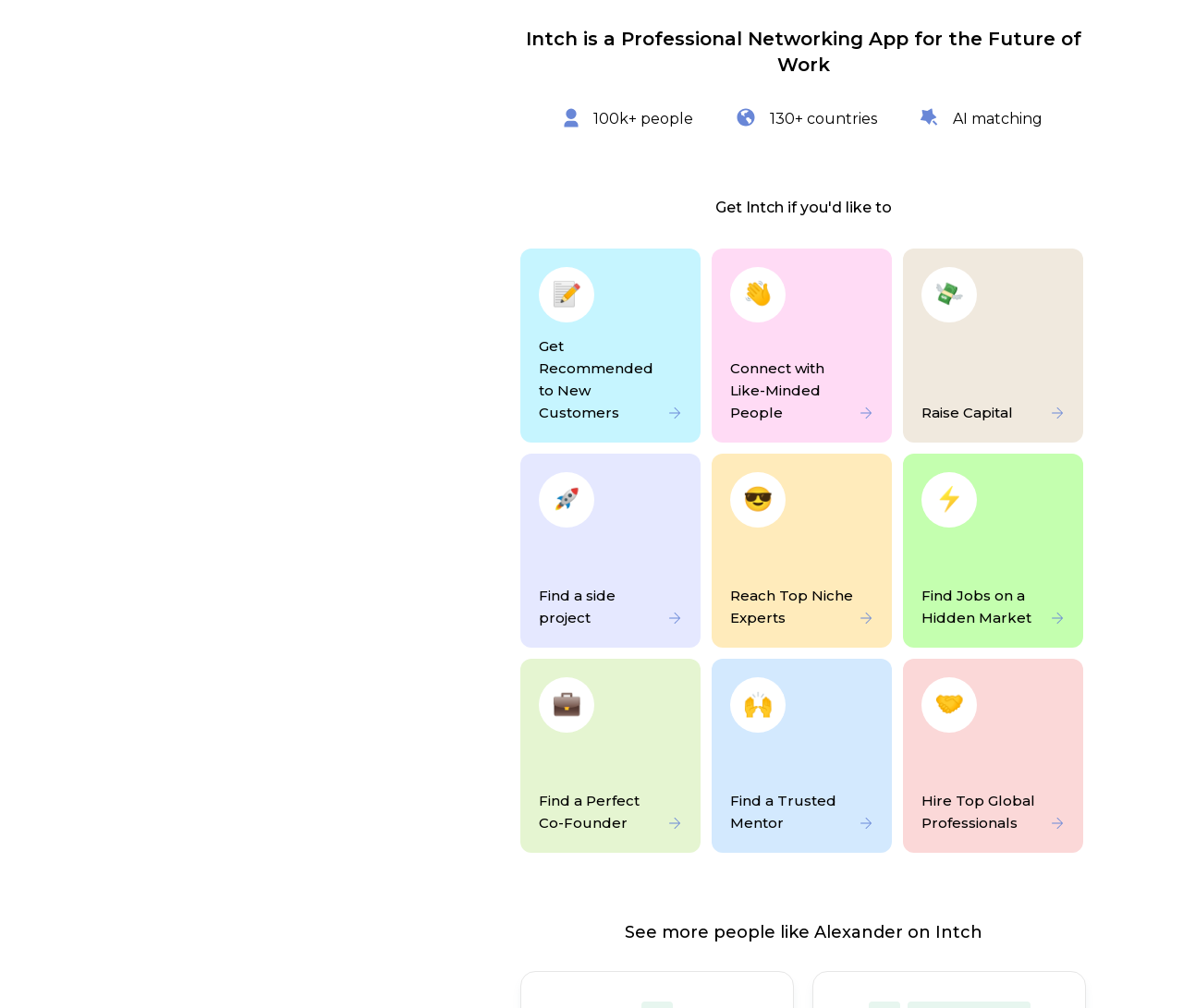Give a short answer to this question using one word or a phrase:
What is the name of the professional networking app?

Intch